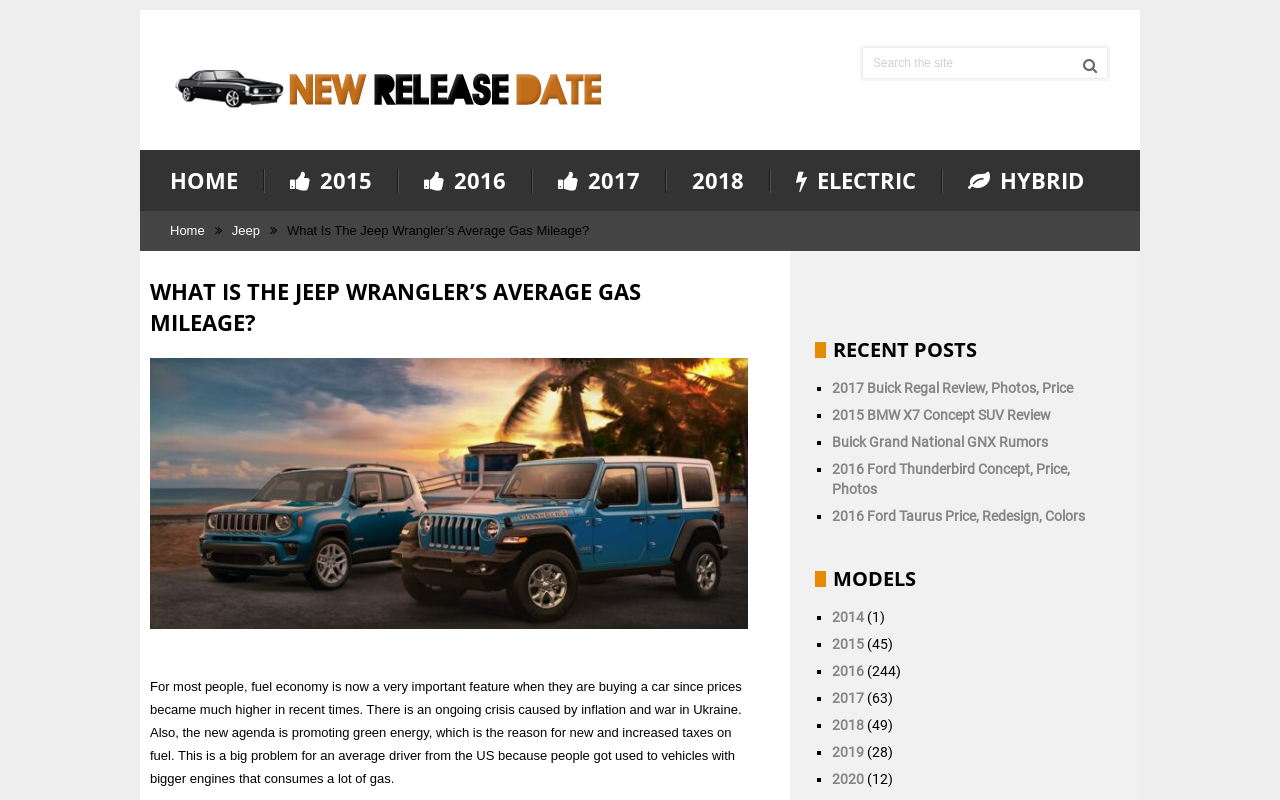Respond to the question below with a concise word or phrase:
What are the different models of cars mentioned on this webpage?

2014-2020